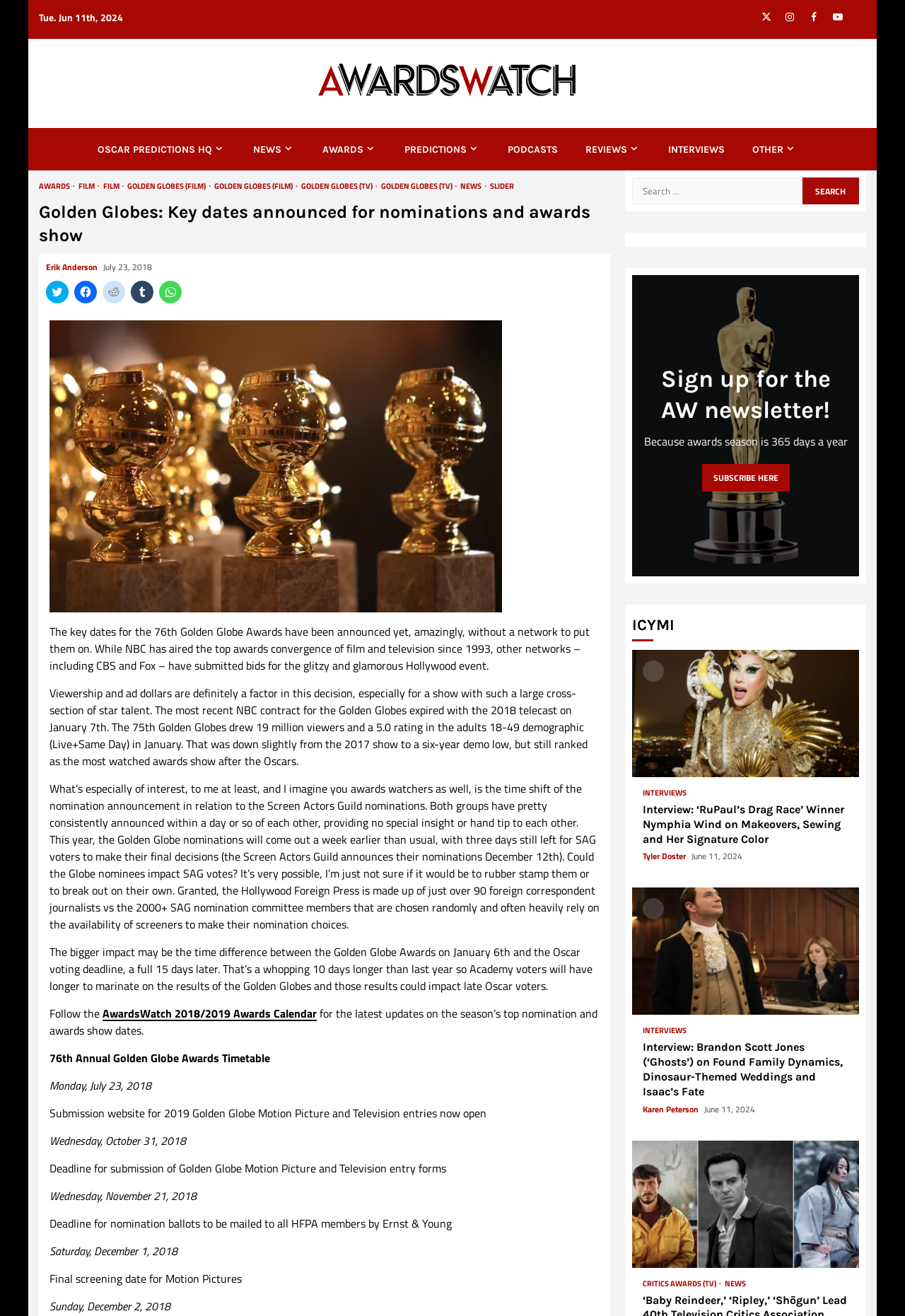Offer a detailed account of what is visible on the webpage.

This webpage is about the 76th Golden Globe Awards, with a focus on the key dates announced for nominations and the awards show. At the top of the page, there is a header with the title "AwardsWatch - Golden Globes: Key dates announced for nominations and awards show" and a series of social media links to Twitter, Instagram, Facebook, and YouTube. Below the header, there is a navigation menu with links to different sections of the website, including "OSCAR PREDICTIONS HQ", "NEWS", "AWARDS", "PREDICTIONS", "PODCASTS", "REVIEWS", "INTERVIEWS", and "OTHER".

The main content of the page is divided into several sections. The first section discusses the key dates for the 76th Golden Globe Awards, including the submission deadline, nomination announcement, and awards ceremony. This section also mentions the impact of the Golden Globe nominations on the Screen Actors Guild (SAG) nominations and the Academy Awards.

The second section provides a detailed timetable for the 76th Golden Globe Awards, including the submission website opening, deadline for submission, nomination ballots mailing, and final screening date.

The page also features a search bar and a section to sign up for the AW newsletter. Additionally, there are several interview articles and news pieces, including an interview with the winner of "RuPaul's Drag Race" and an article about the Television Critics Association nominations.

At the bottom of the page, there are more links to interview articles and news pieces, including an interview with Brandon Scott Jones from the TV show "Ghosts" and an article about the 40th Television Critics Association nominations.